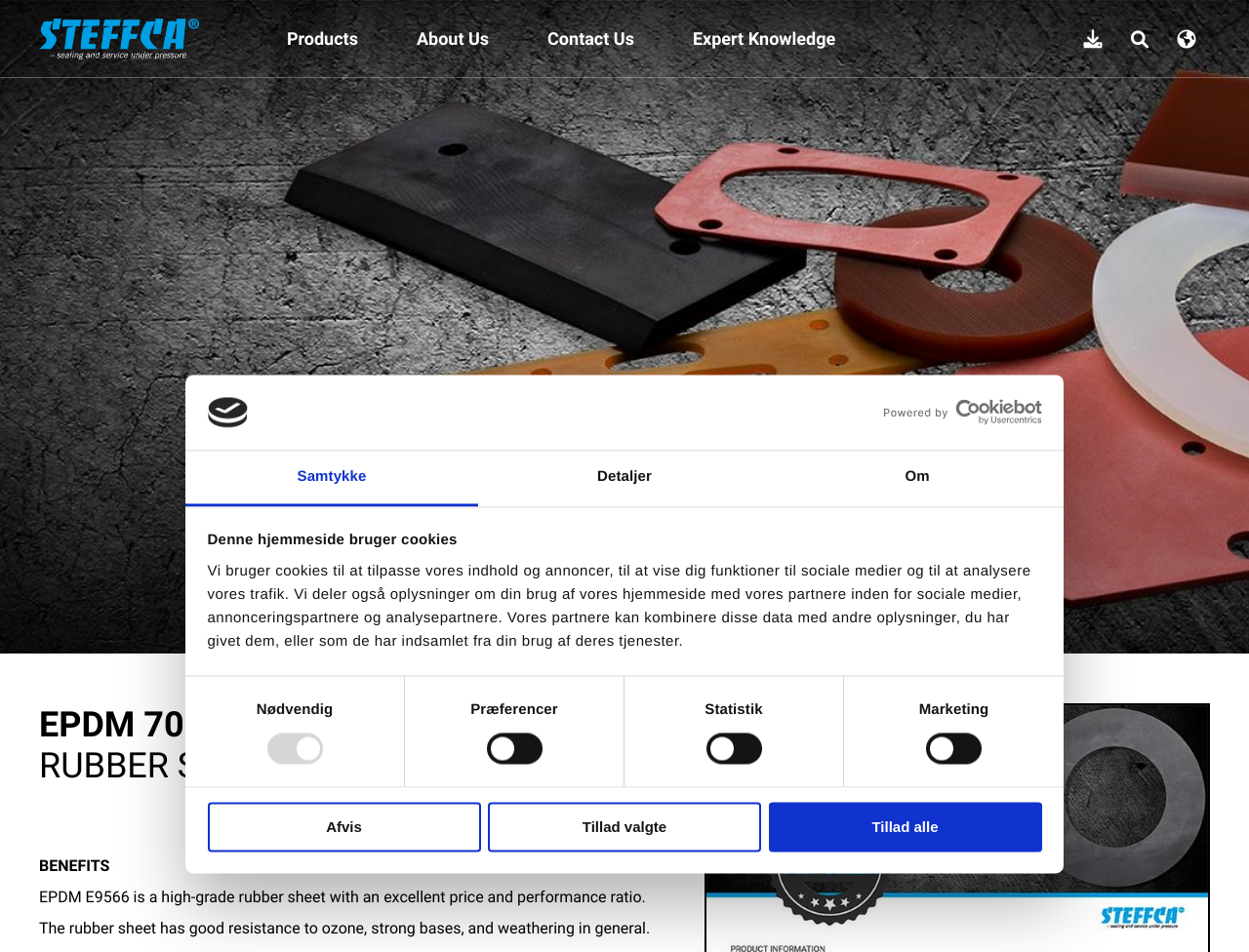Based on the element description, predict the bounding box coordinates (top-left x, top-left y, bottom-right x, bottom-right y) for the UI element in the screenshot: Om

[0.617, 0.474, 0.852, 0.532]